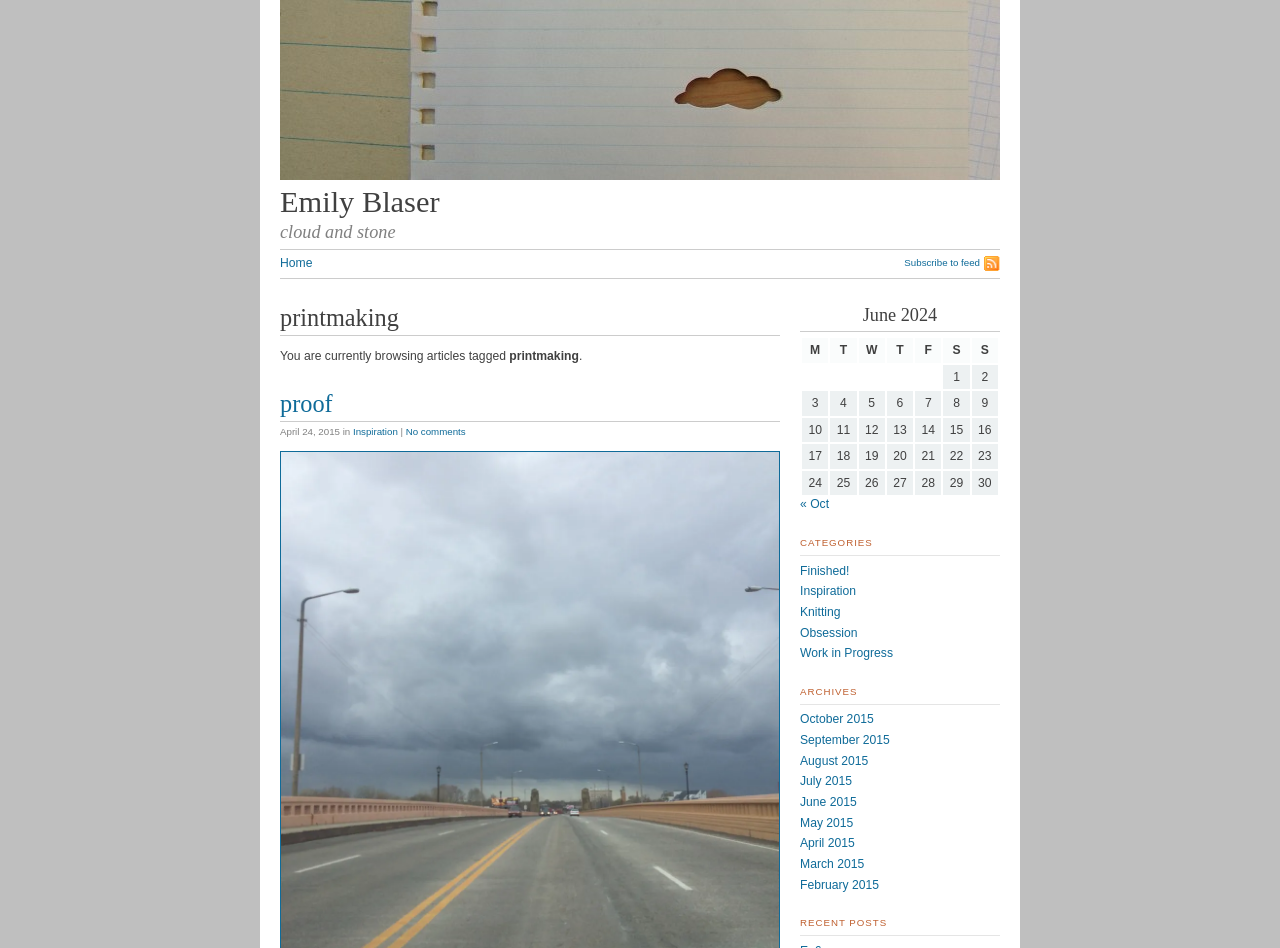What is the date of the article 'proof'?
From the screenshot, supply a one-word or short-phrase answer.

April 24, 2015